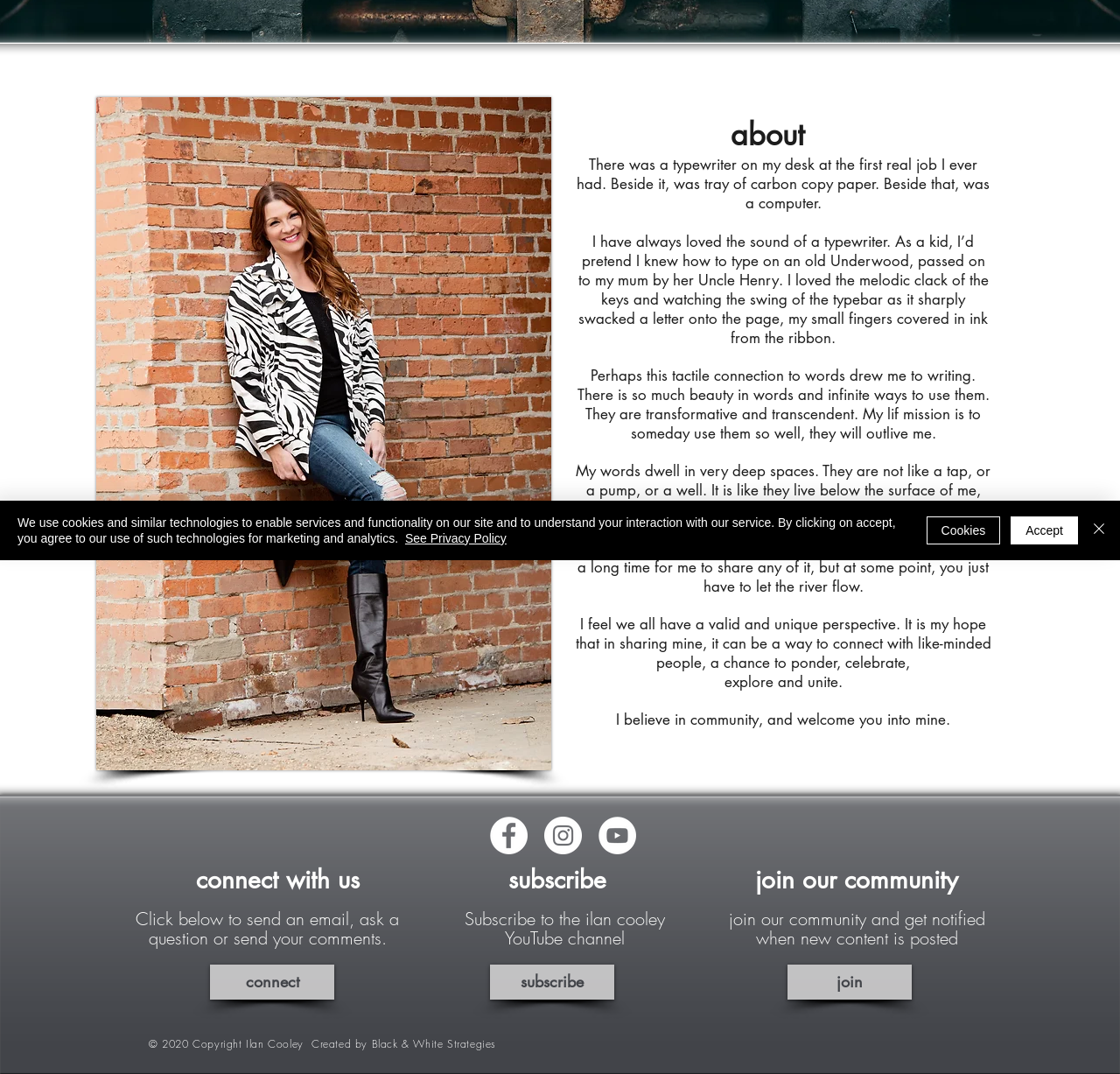Identify the bounding box for the described UI element. Provide the coordinates in (top-left x, top-left y, bottom-right x, bottom-right y) format with values ranging from 0 to 1: connect

[0.188, 0.898, 0.298, 0.931]